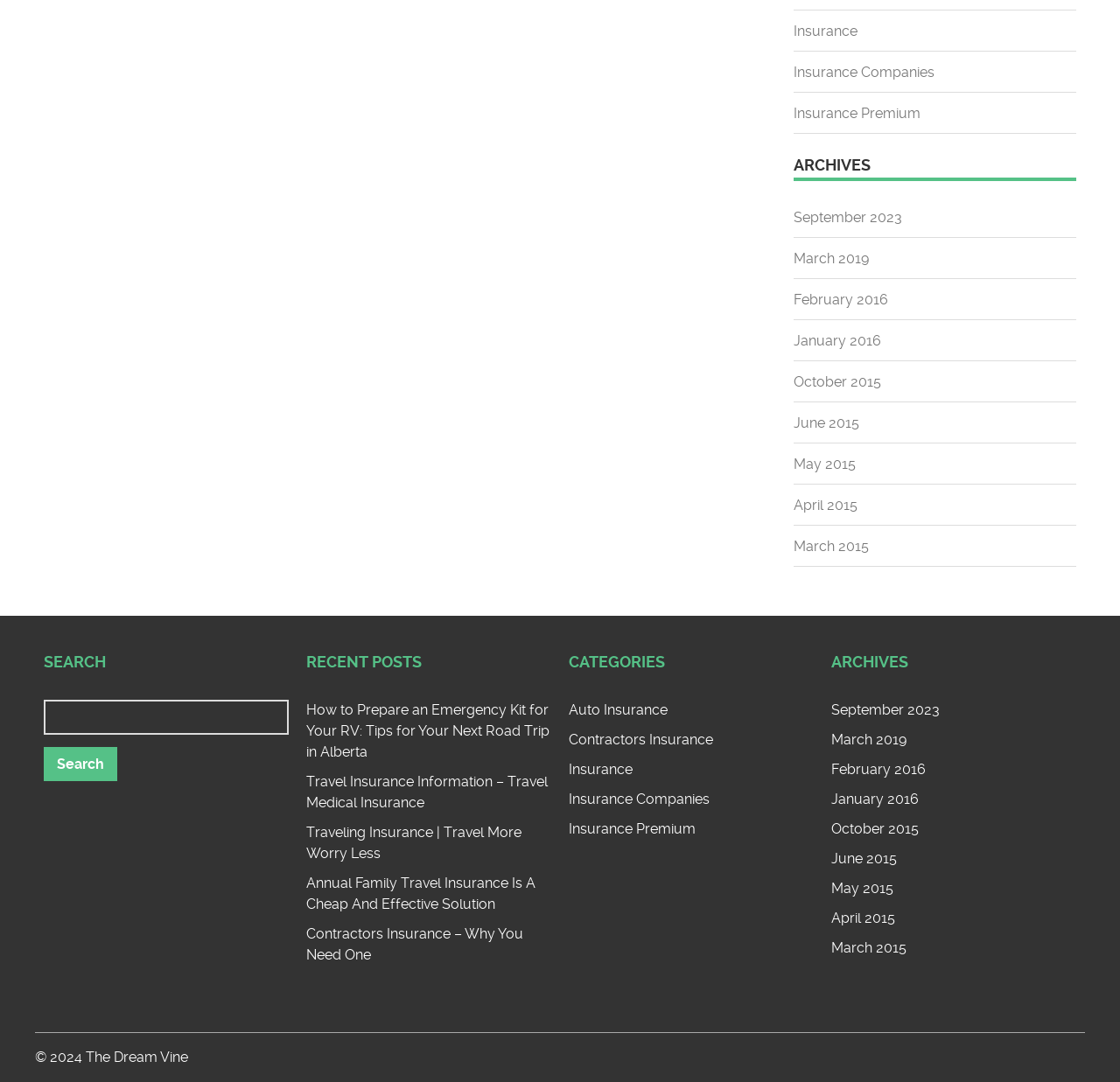Identify the bounding box coordinates of the area you need to click to perform the following instruction: "View recent post about travel insurance".

[0.273, 0.649, 0.491, 0.703]